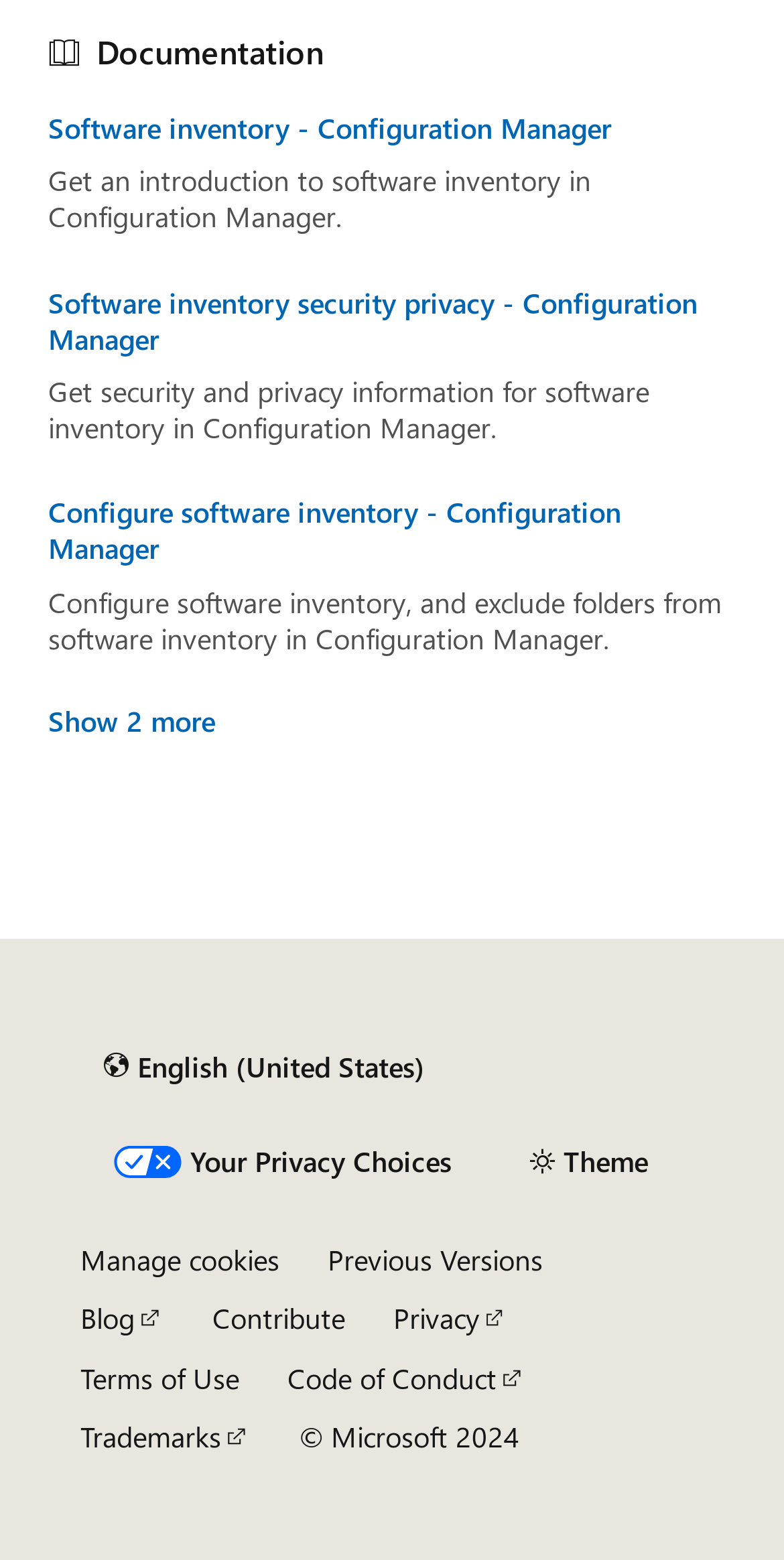Reply to the question below using a single word or brief phrase:
How many links are there in the right rail recommendations list?

3